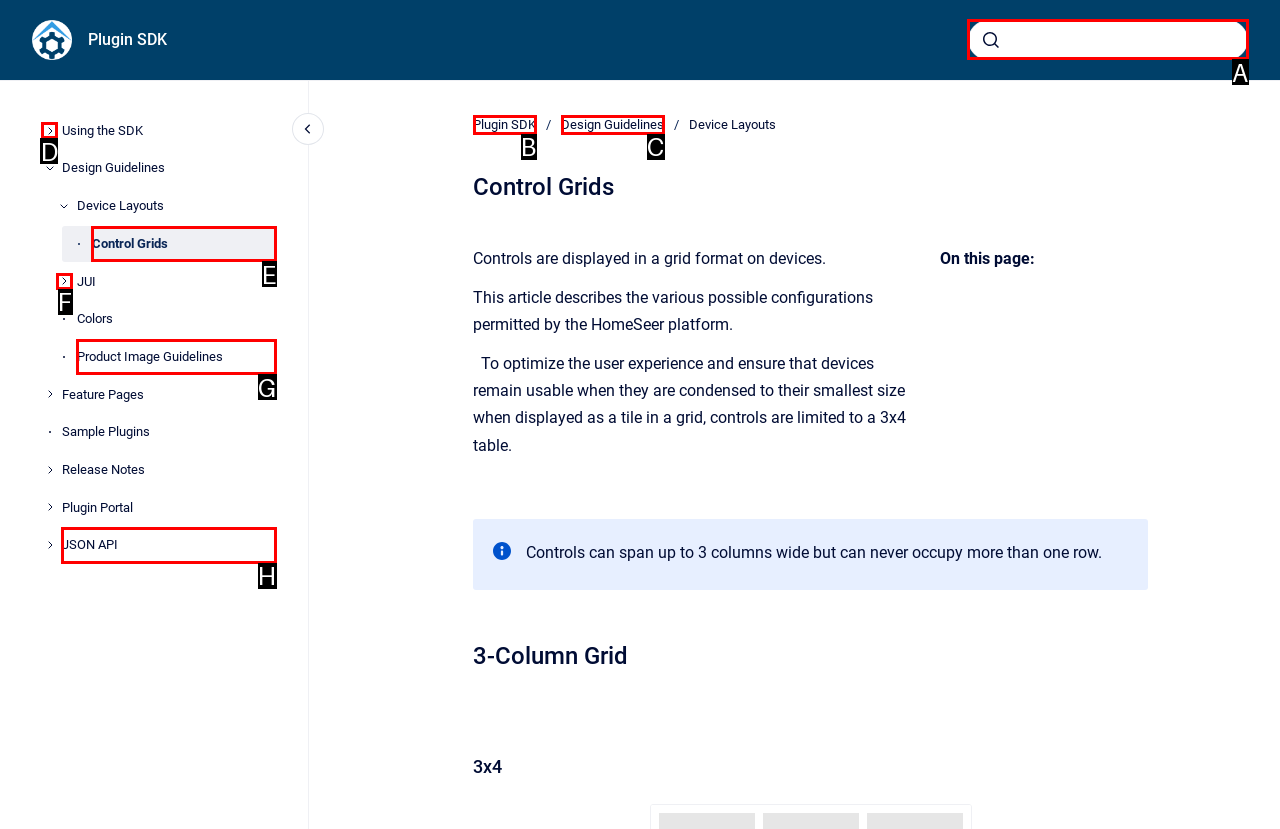Choose the HTML element you need to click to achieve the following task: search for something
Respond with the letter of the selected option from the given choices directly.

A